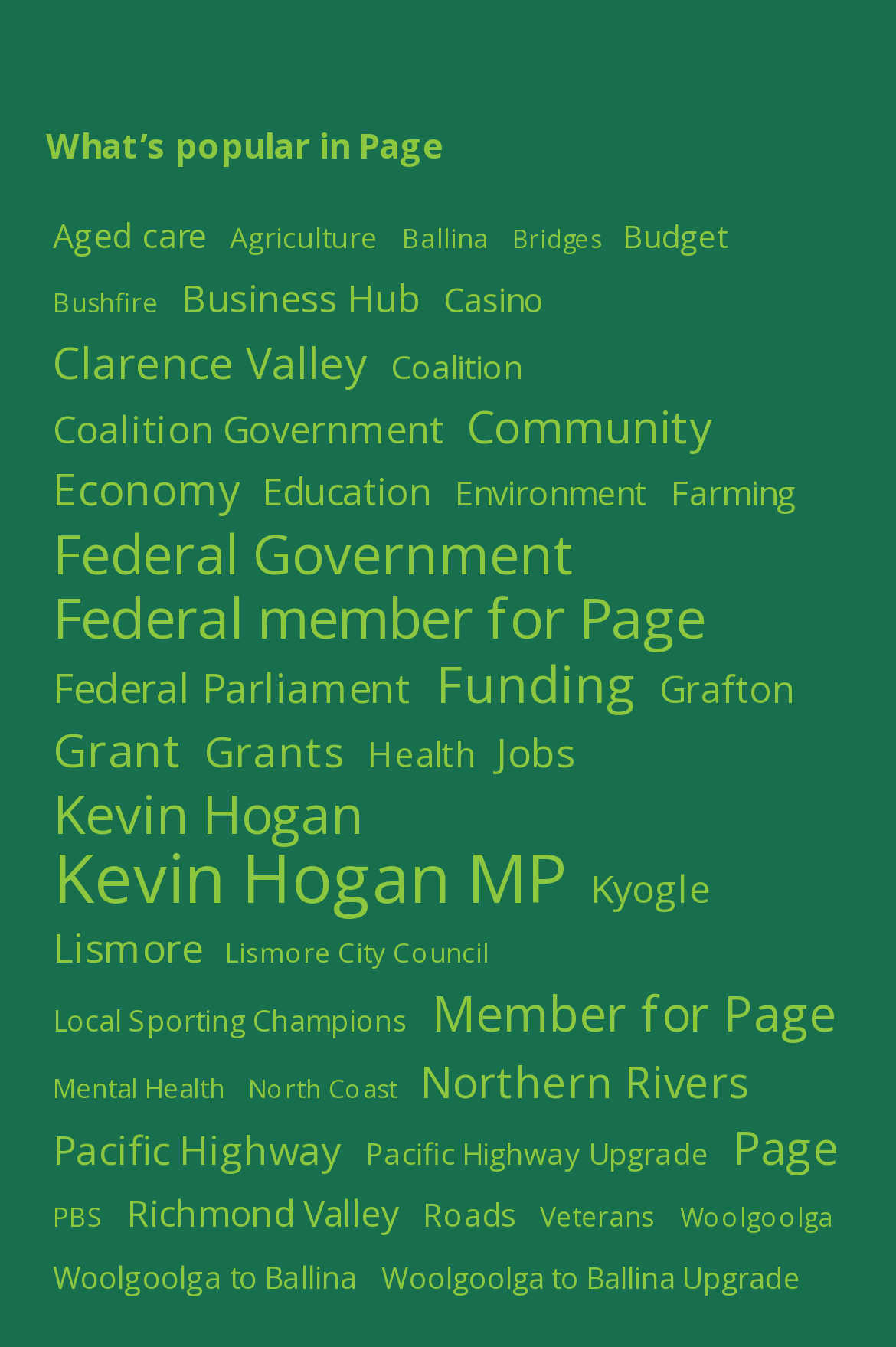Can you specify the bounding box coordinates for the region that should be clicked to fulfill this instruction: "Read about Pacific Highway Upgrade".

[0.4, 0.835, 0.8, 0.876]